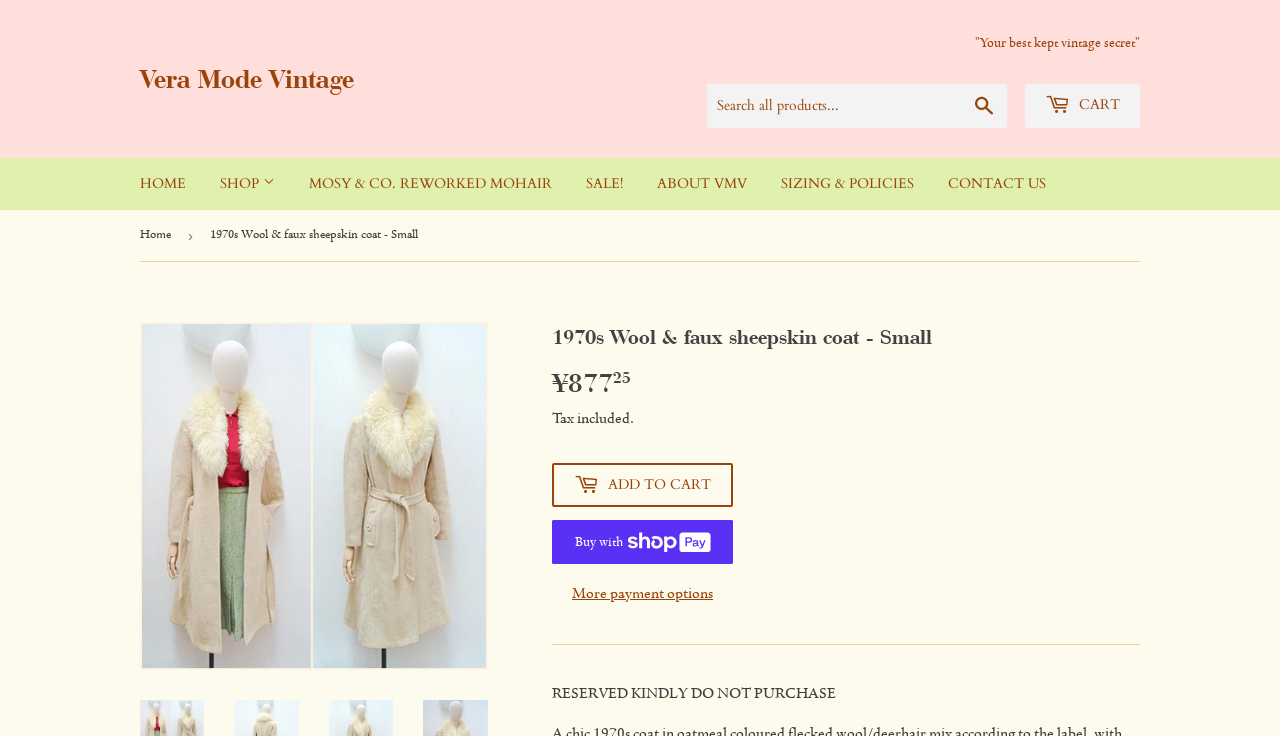What is the status of the coat?
From the screenshot, supply a one-word or short-phrase answer.

RESERVED